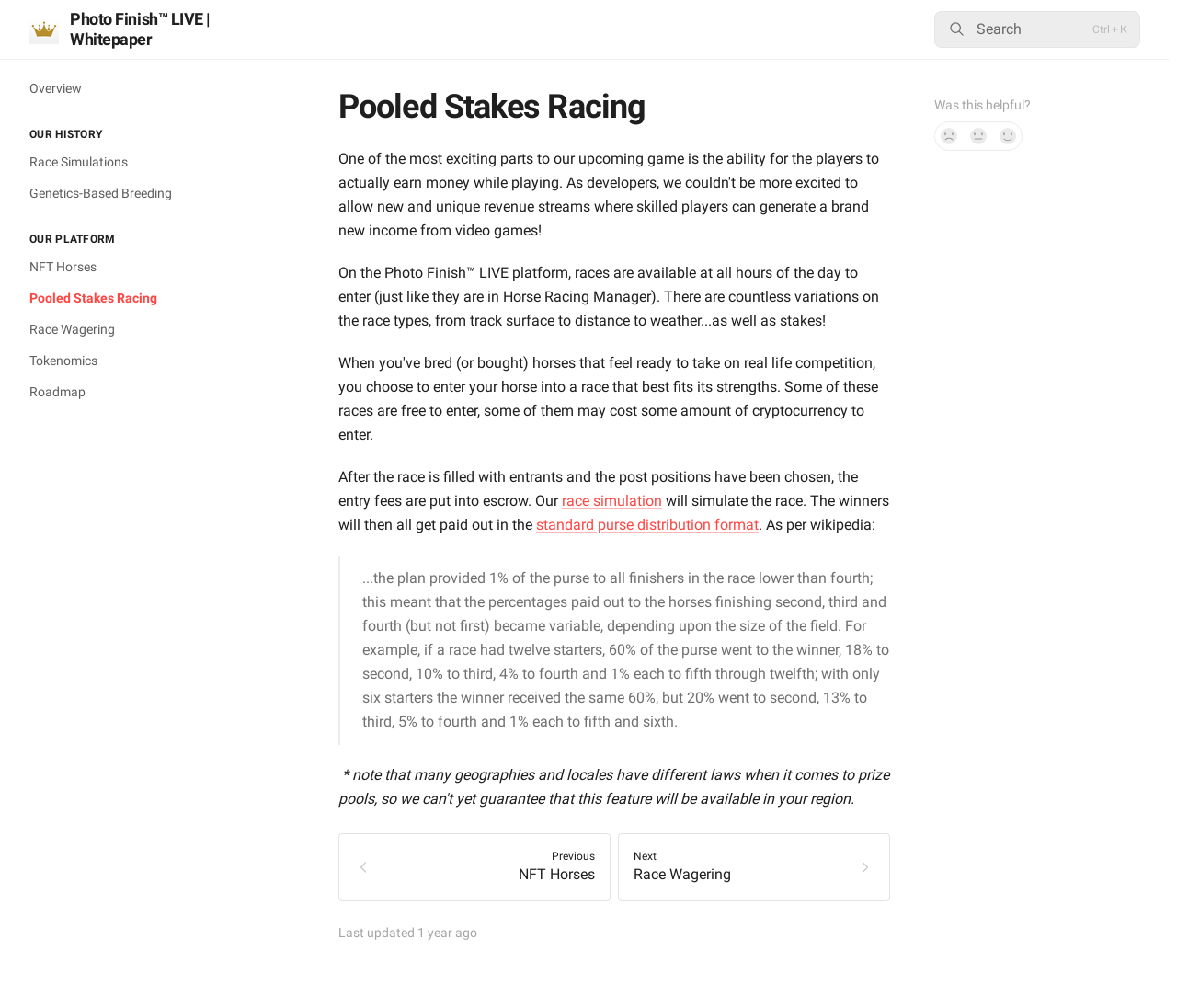When was the information on this webpage last updated?
Based on the visual content, answer with a single word or a brief phrase.

1 year ago